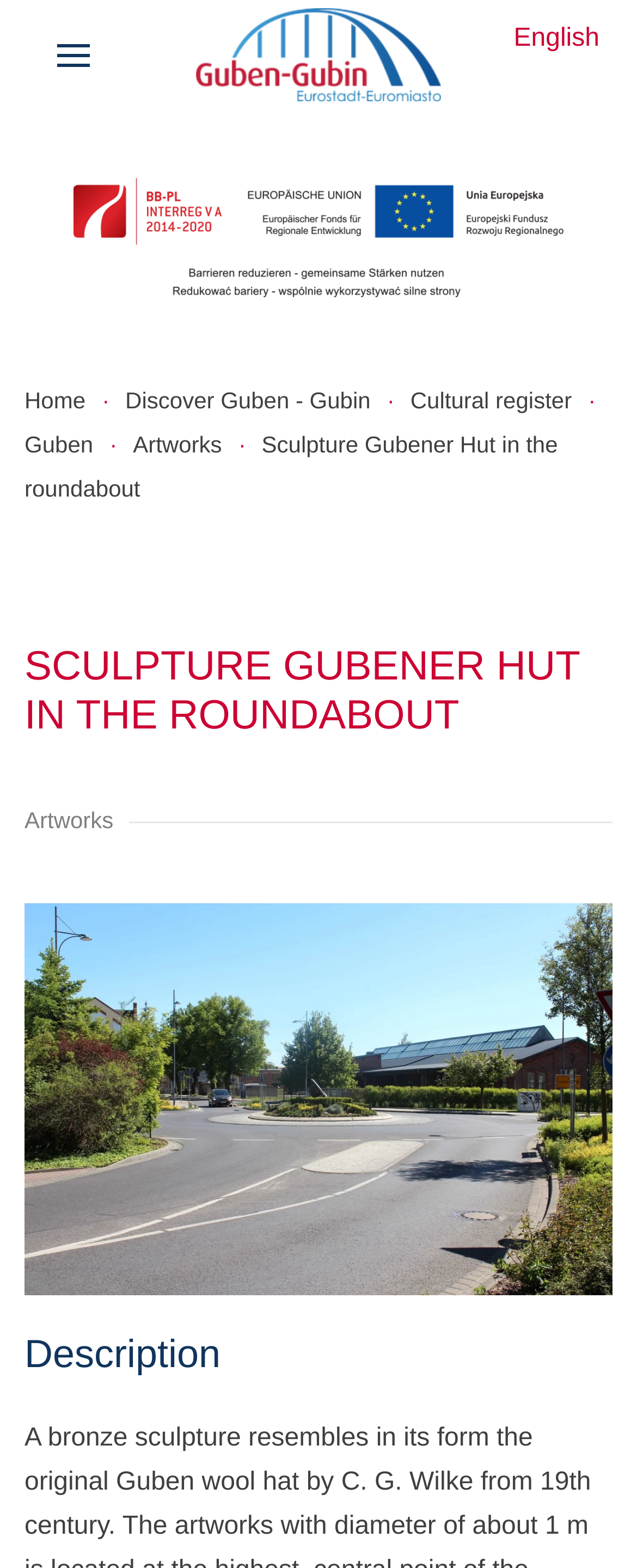How many navigation links are in the breadcrumb?
Answer with a single word or short phrase according to what you see in the image.

5